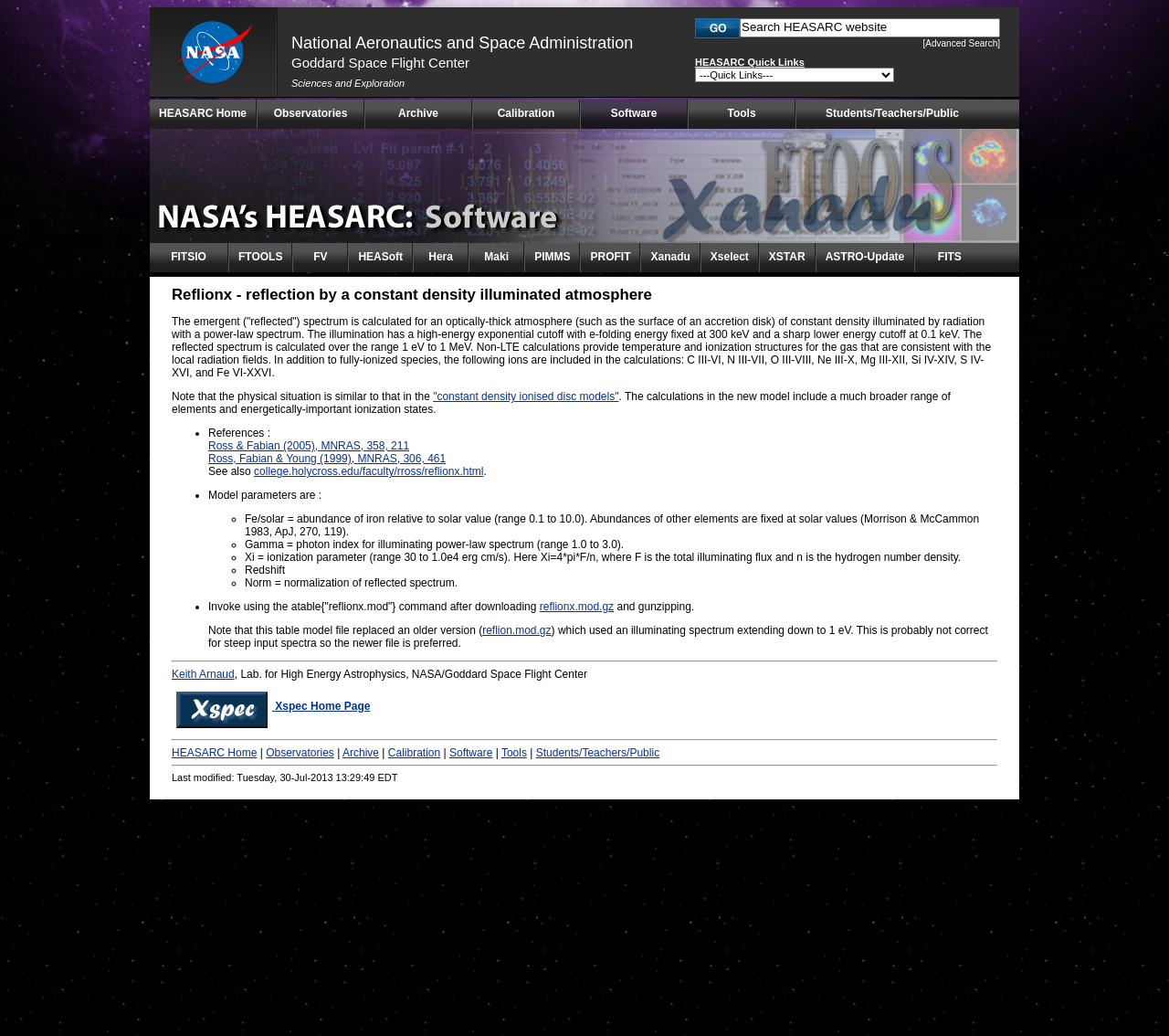Please identify the bounding box coordinates of the element on the webpage that should be clicked to follow this instruction: "Click on Reflionx - reflection by a constant density illuminated atmosphere". The bounding box coordinates should be given as four float numbers between 0 and 1, formatted as [left, top, right, bottom].

[0.146, 0.275, 0.854, 0.757]